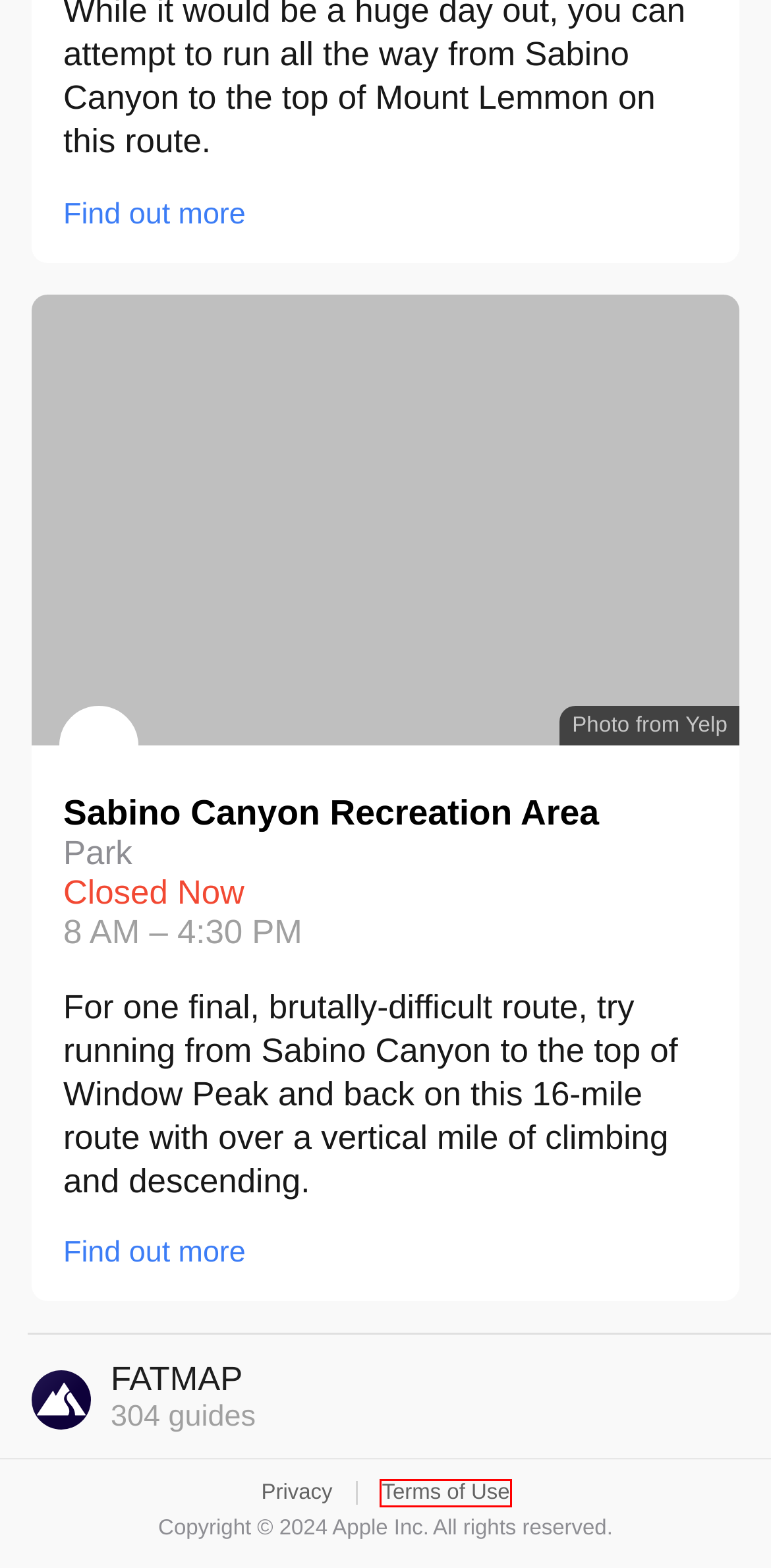You are provided with a screenshot of a webpage where a red rectangle bounding box surrounds an element. Choose the description that best matches the new webpage after clicking the element in the red bounding box. Here are the choices:
A. Apple Maps Terms of Use
B. Sabino Canyon Recreation Area · Apple Maps
C. Sweetwater Preserve Trailhead · Apple Maps
D. Sutherland Trail · Apple Maps
E. Privacy - Apple
F. Wasson Peak · Apple Maps
G. Catalina State Park · Apple Maps
H. Brown Mountain Trailhead · Apple Maps

A